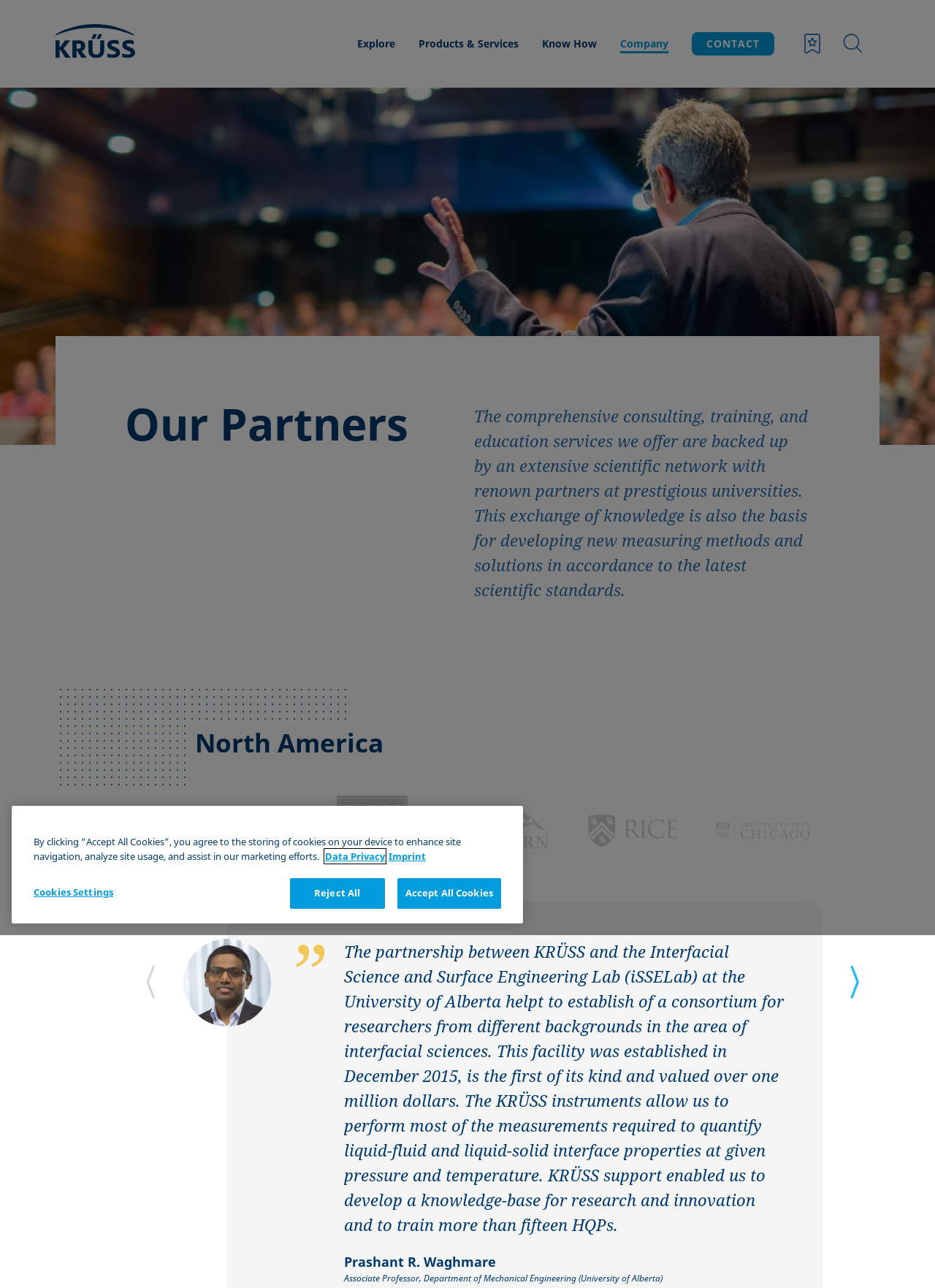What is the name of the company?
Please use the visual content to give a single word or phrase answer.

KRÜSS